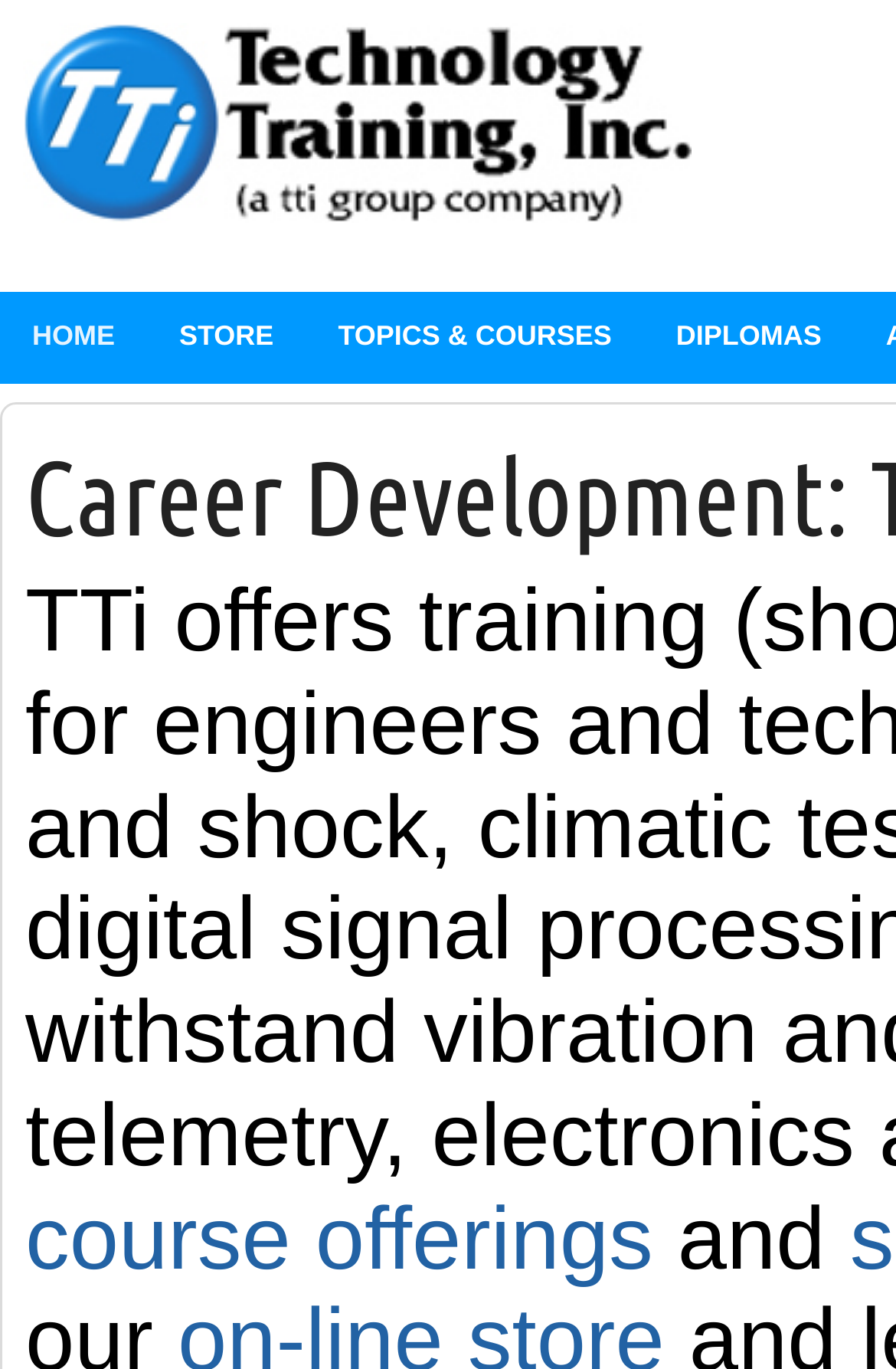What is the first menu item?
Based on the screenshot, provide your answer in one word or phrase.

Home